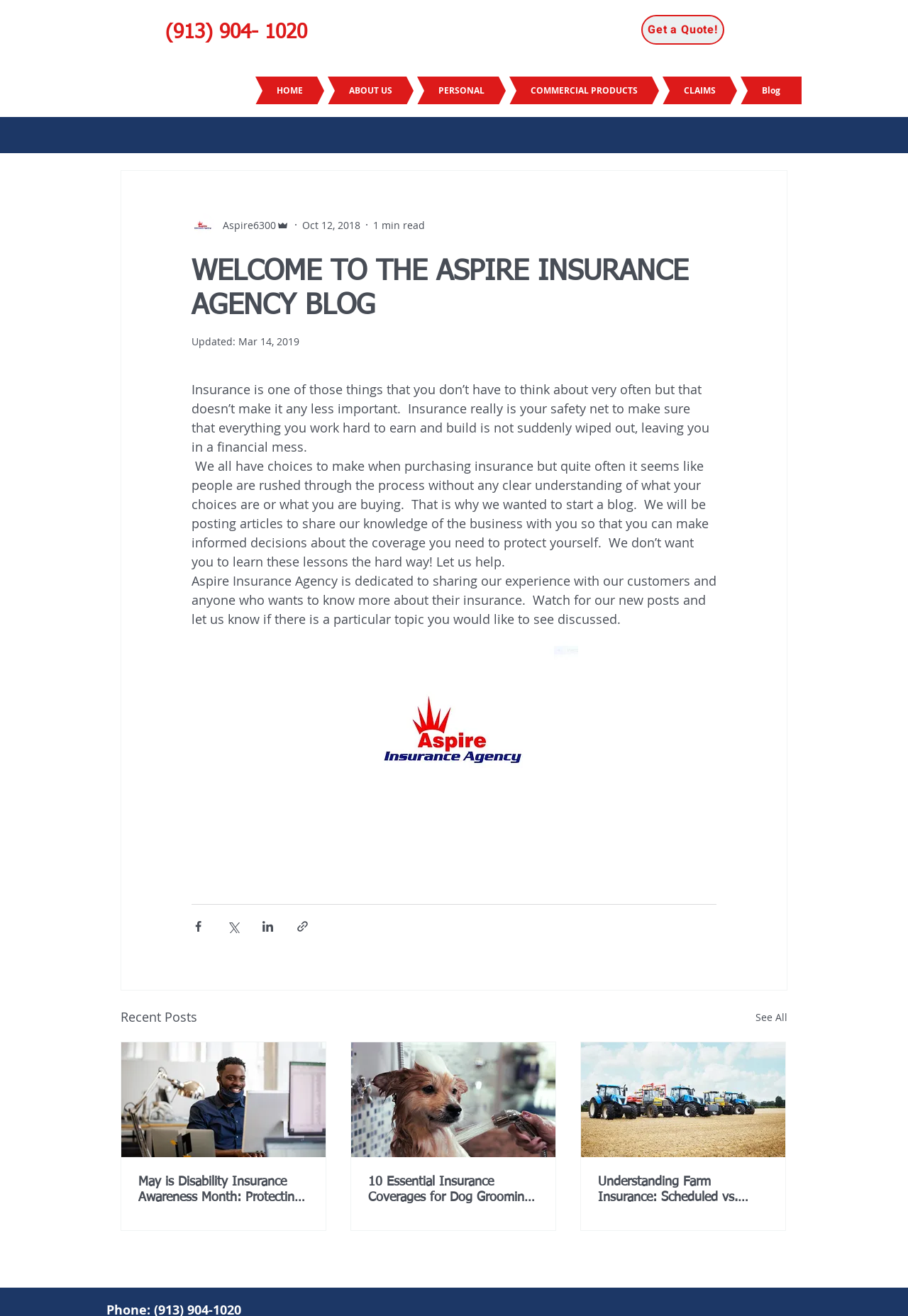What is the phone number of the insurance agency?
Refer to the image and provide a thorough answer to the question.

The phone number of the insurance agency can be found at the top of the webpage, next to the 'Get a Quote!' link. It is displayed as a static text element.